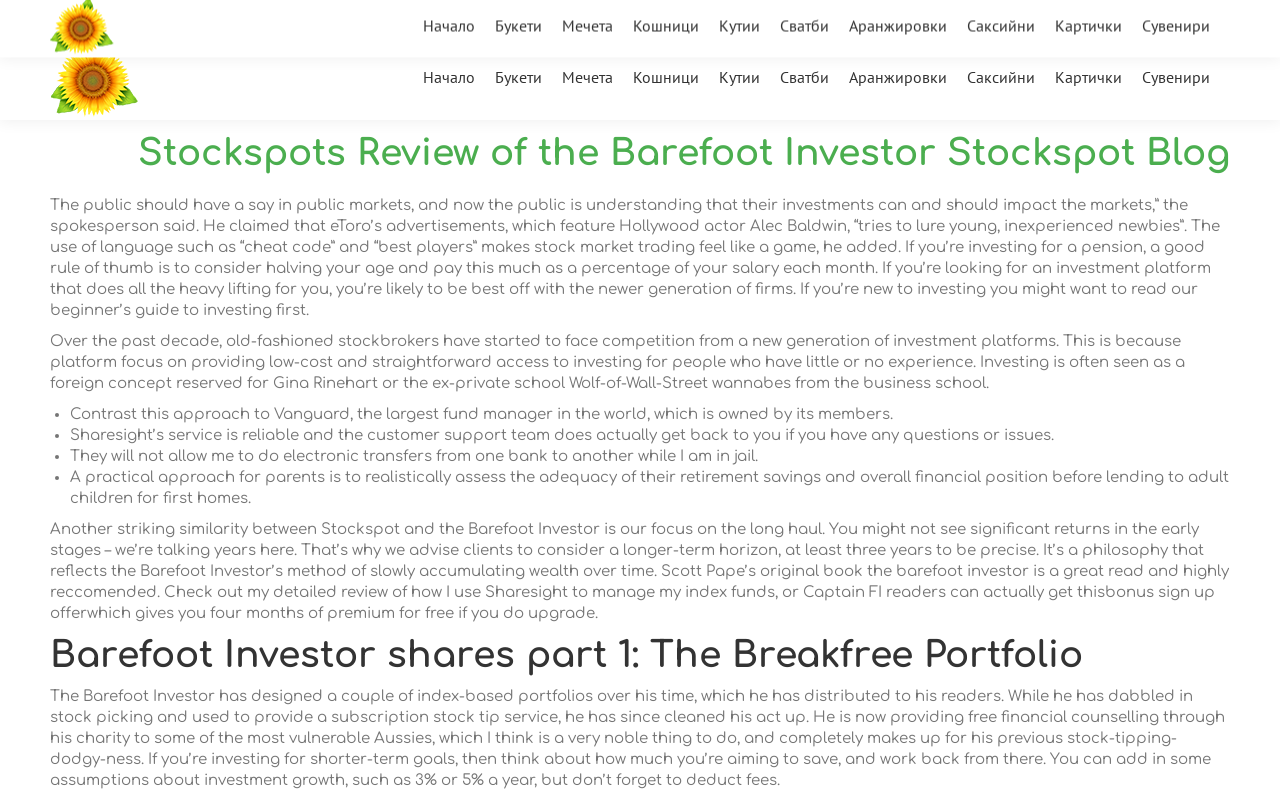What is the name of the blog?
Examine the image and give a concise answer in one word or a short phrase.

Stockspot Blog